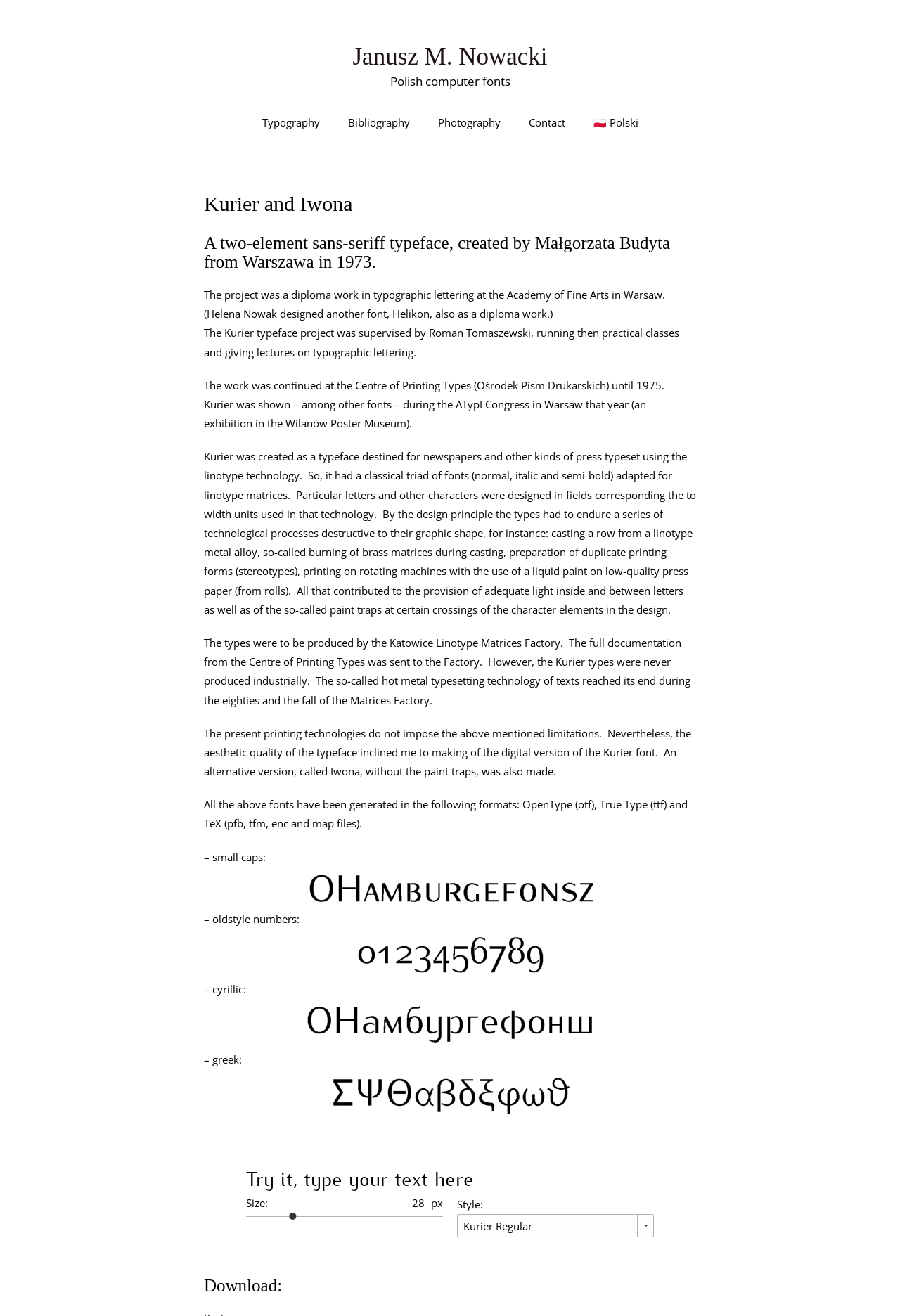Could you locate the bounding box coordinates for the section that should be clicked to accomplish this task: "Select a font style from the dropdown menu".

[0.508, 0.922, 0.727, 0.94]